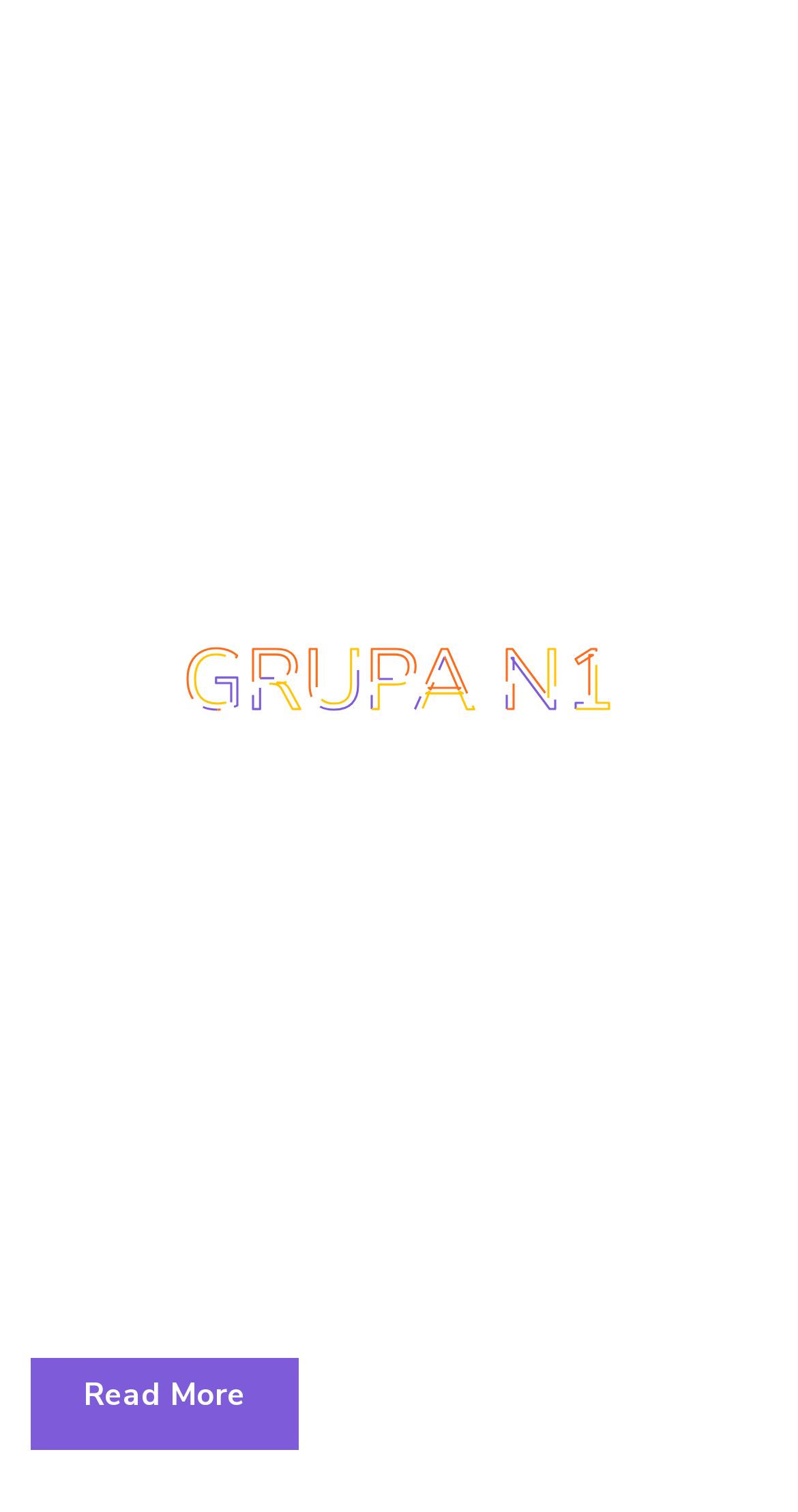Provide a short answer using a single word or phrase for the following question: 
What is the title of the first article?

cool snowboards